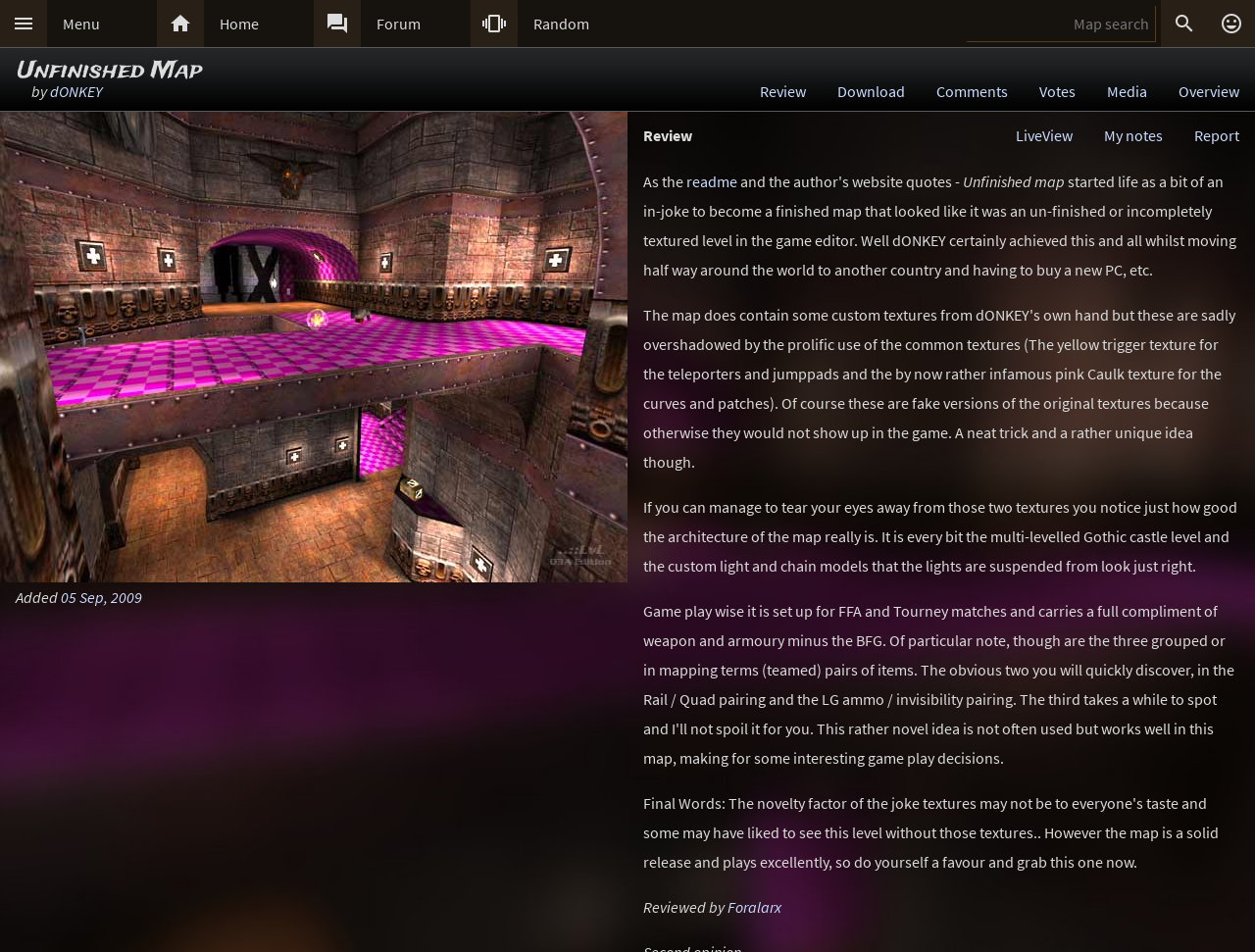Please respond in a single word or phrase: 
What is the name of the map reviewed?

Unfinished Map